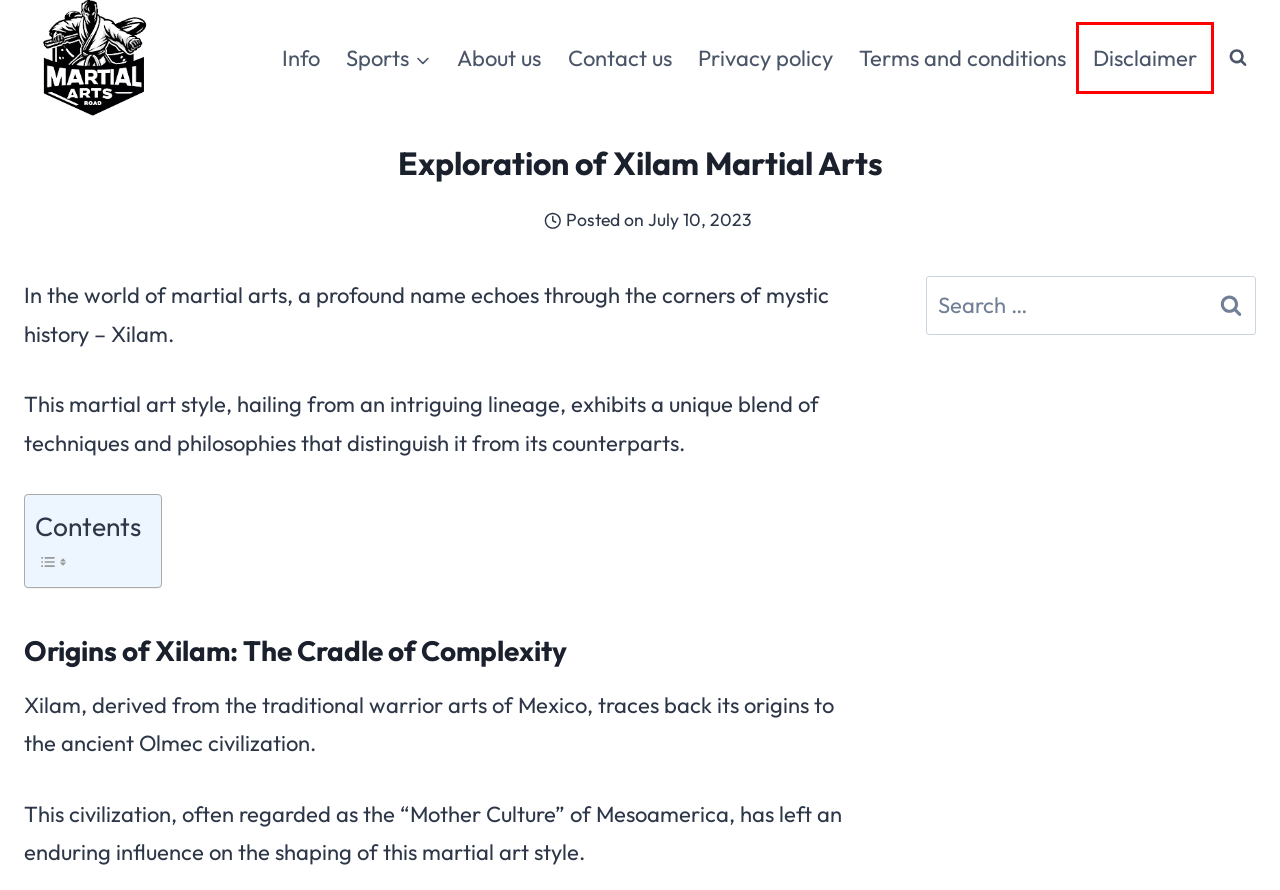Look at the given screenshot of a webpage with a red rectangle bounding box around a UI element. Pick the description that best matches the new webpage after clicking the element highlighted. The descriptions are:
A. Chepeast martial arts you can learn
B. Privacy policy
C. Terms and conditions
D. Info - Martial Arts Road
E. Tips and tricks about all types of martial arts
F. Contact us
G. About us
H. Disclaimer

H